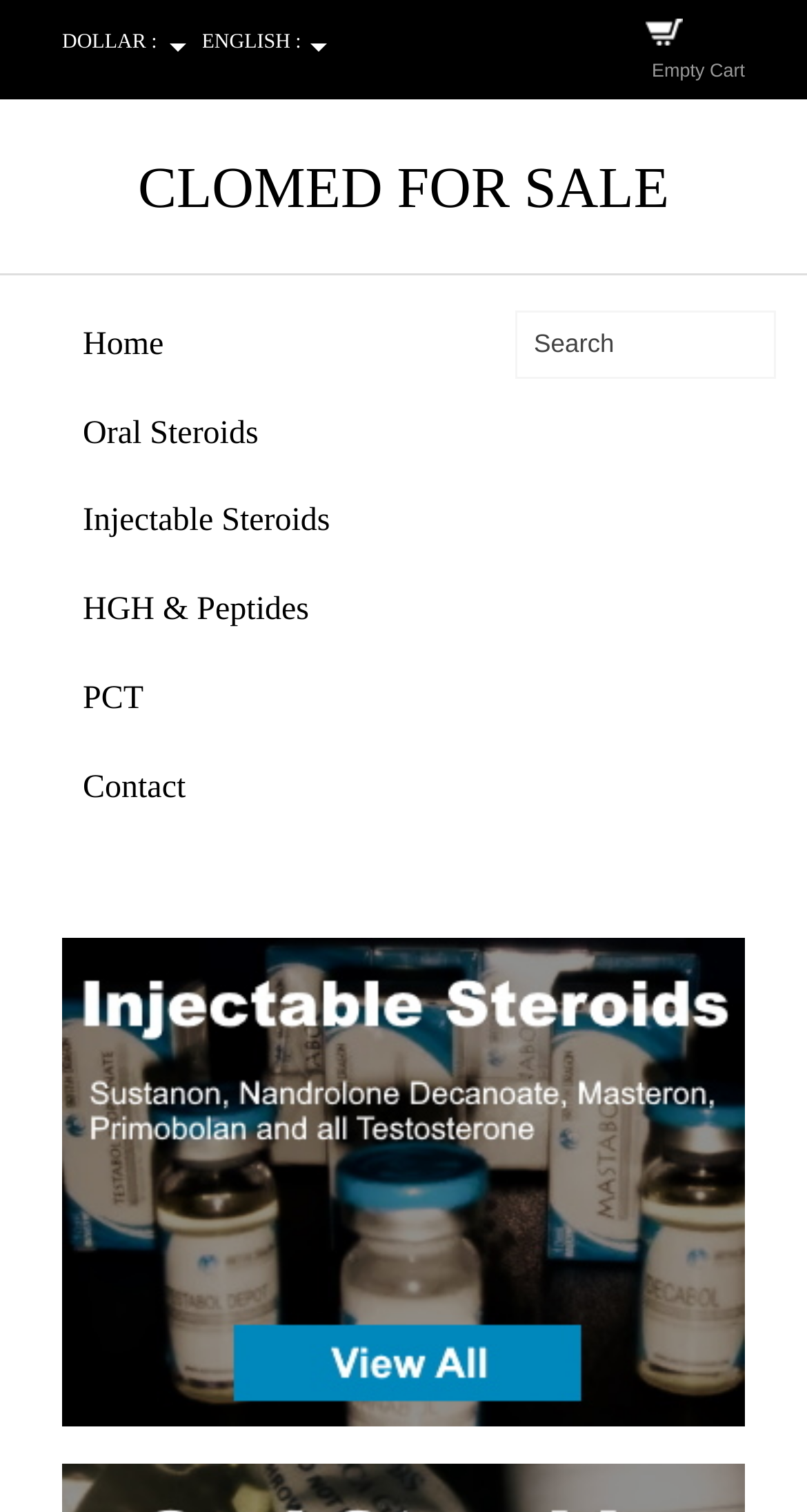How many navigation links are available?
Based on the image, provide a one-word or brief-phrase response.

6